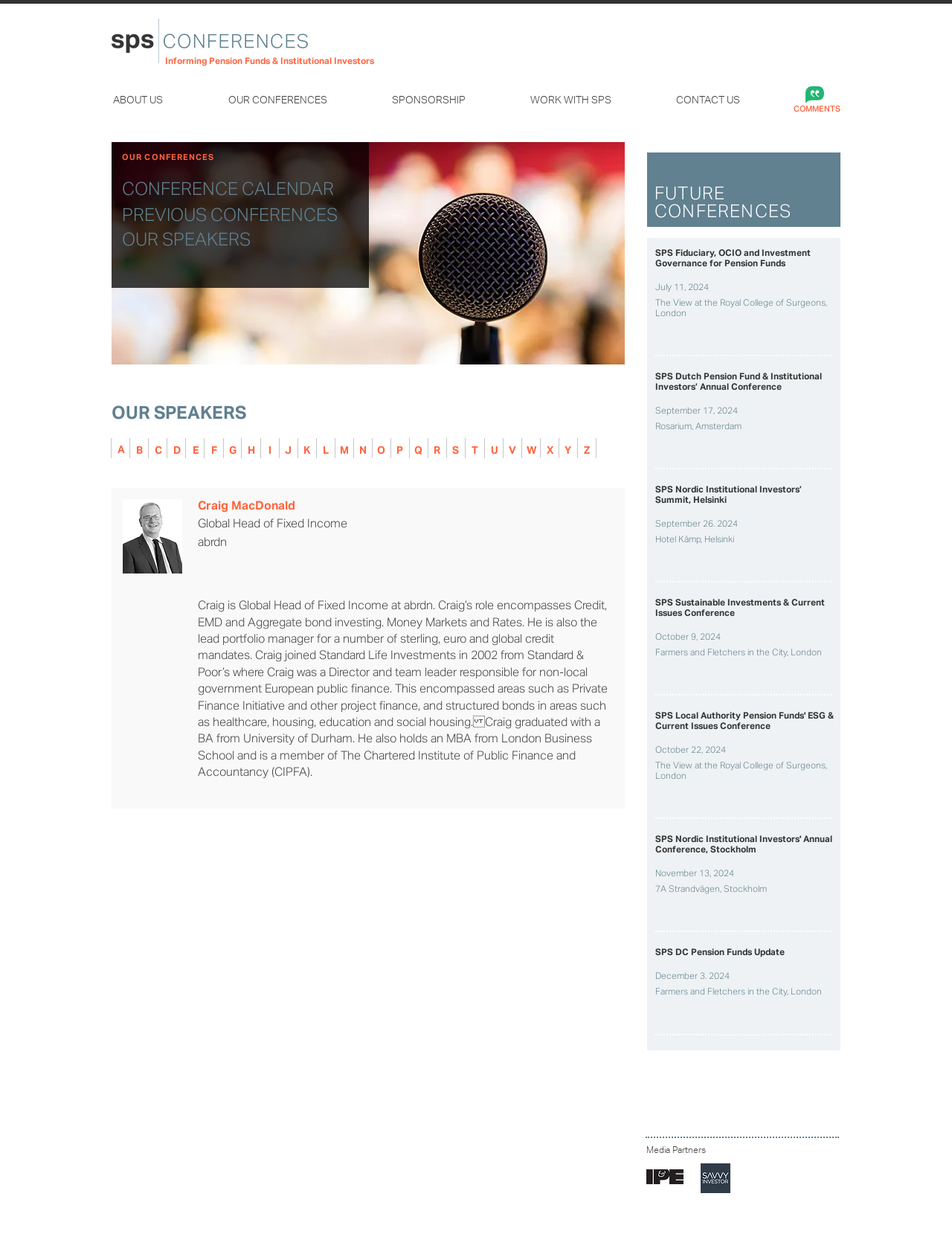Please identify the bounding box coordinates of the element's region that needs to be clicked to fulfill the following instruction: "Explore the 'SPS Fiduciary, OCIO and Investment Governance for Pension Funds' conference". The bounding box coordinates should consist of four float numbers between 0 and 1, i.e., [left, top, right, bottom].

[0.688, 0.2, 0.877, 0.217]